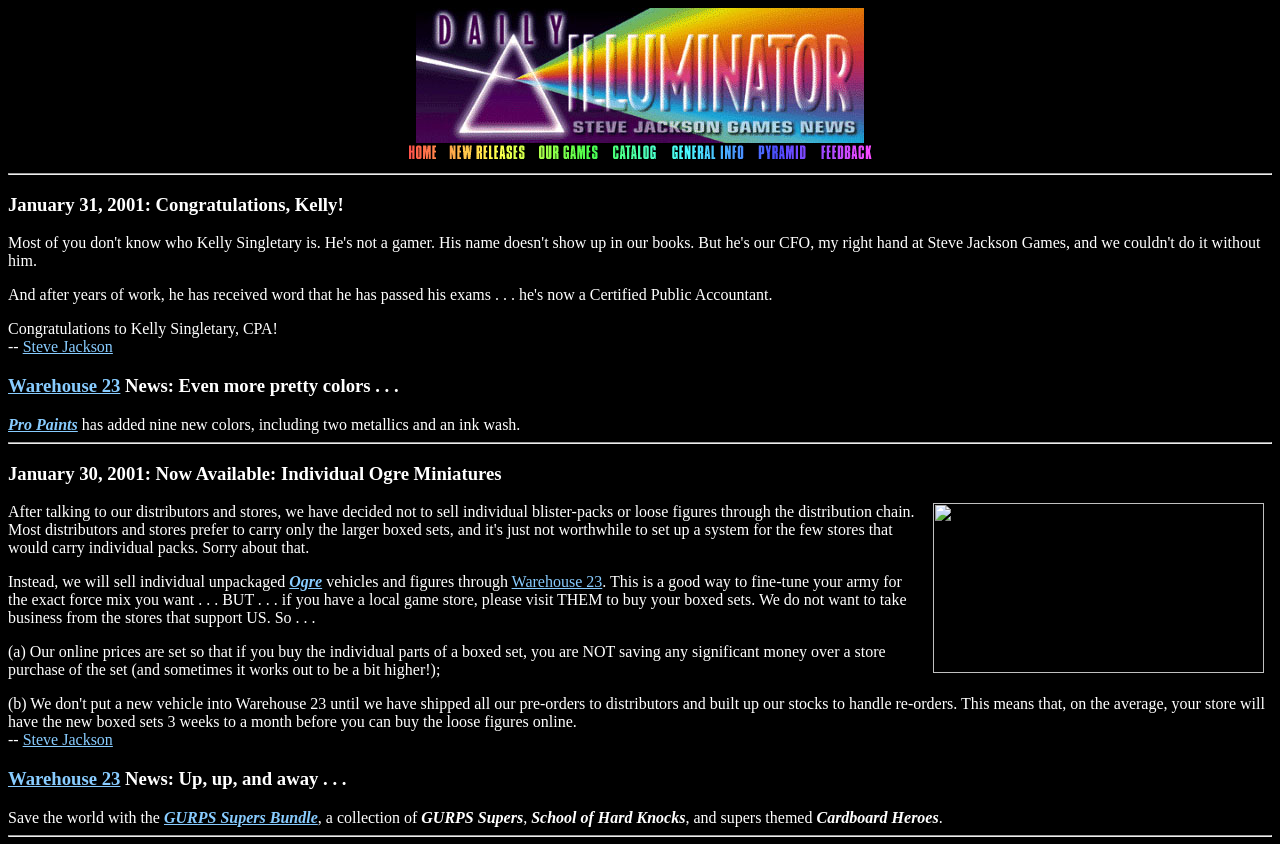Identify the bounding box coordinates of the clickable region required to complete the instruction: "Sort products by a specific criterion". The coordinates should be given as four float numbers within the range of 0 and 1, i.e., [left, top, right, bottom].

None